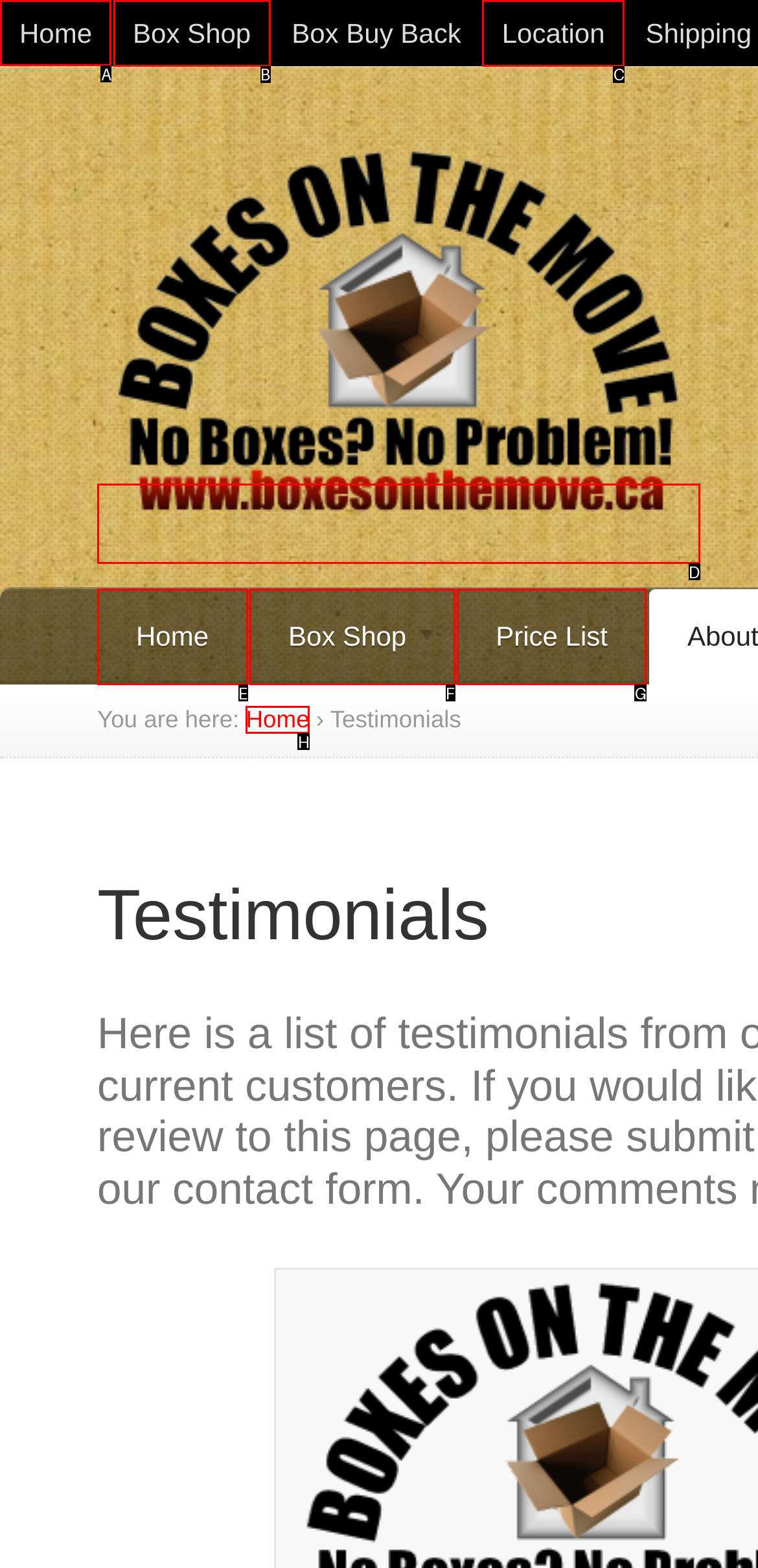Select the letter of the UI element that matches this task: go to home page
Provide the answer as the letter of the correct choice.

A